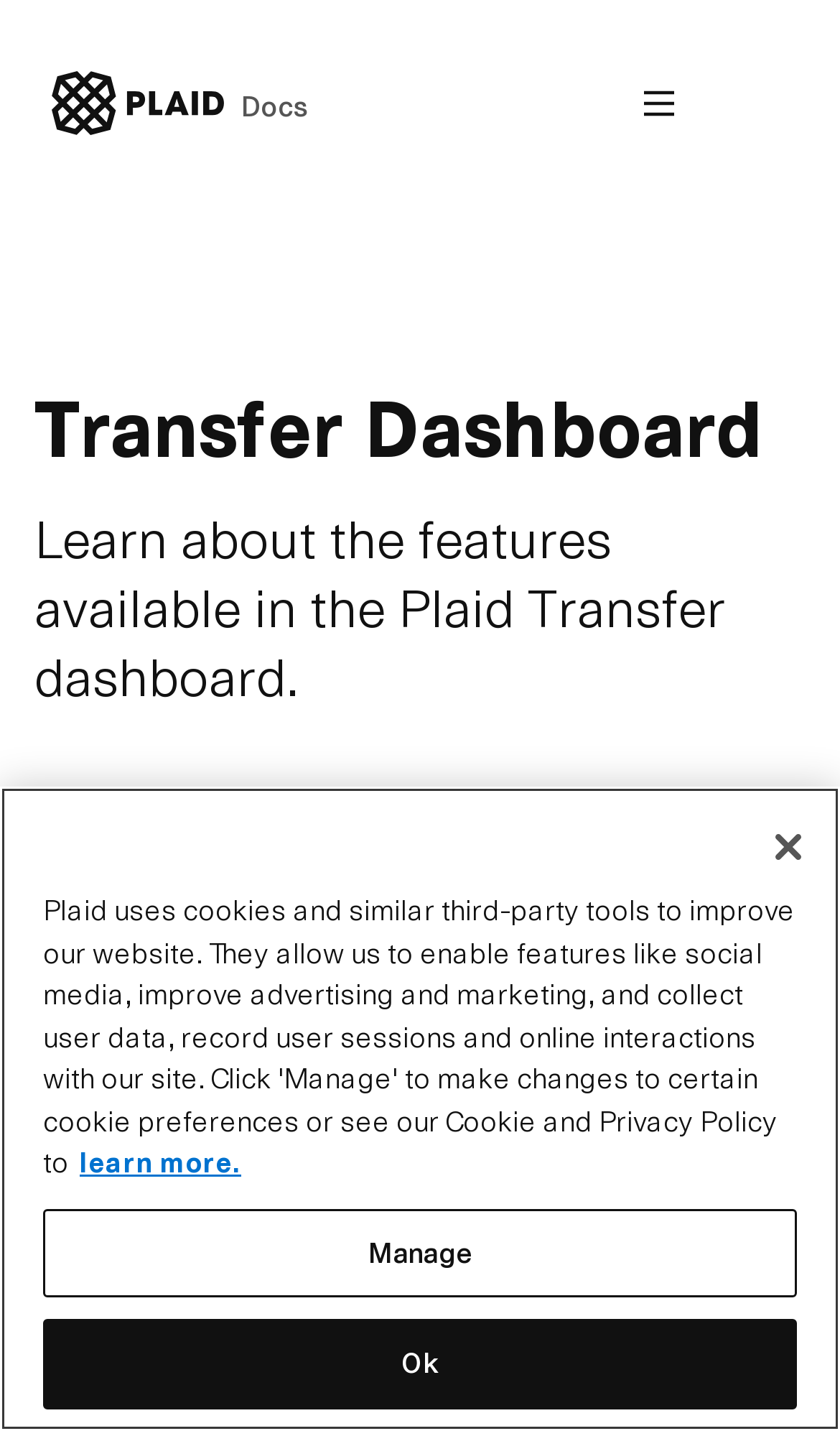Determine the bounding box coordinates of the clickable region to carry out the instruction: "read the privacy policy".

None